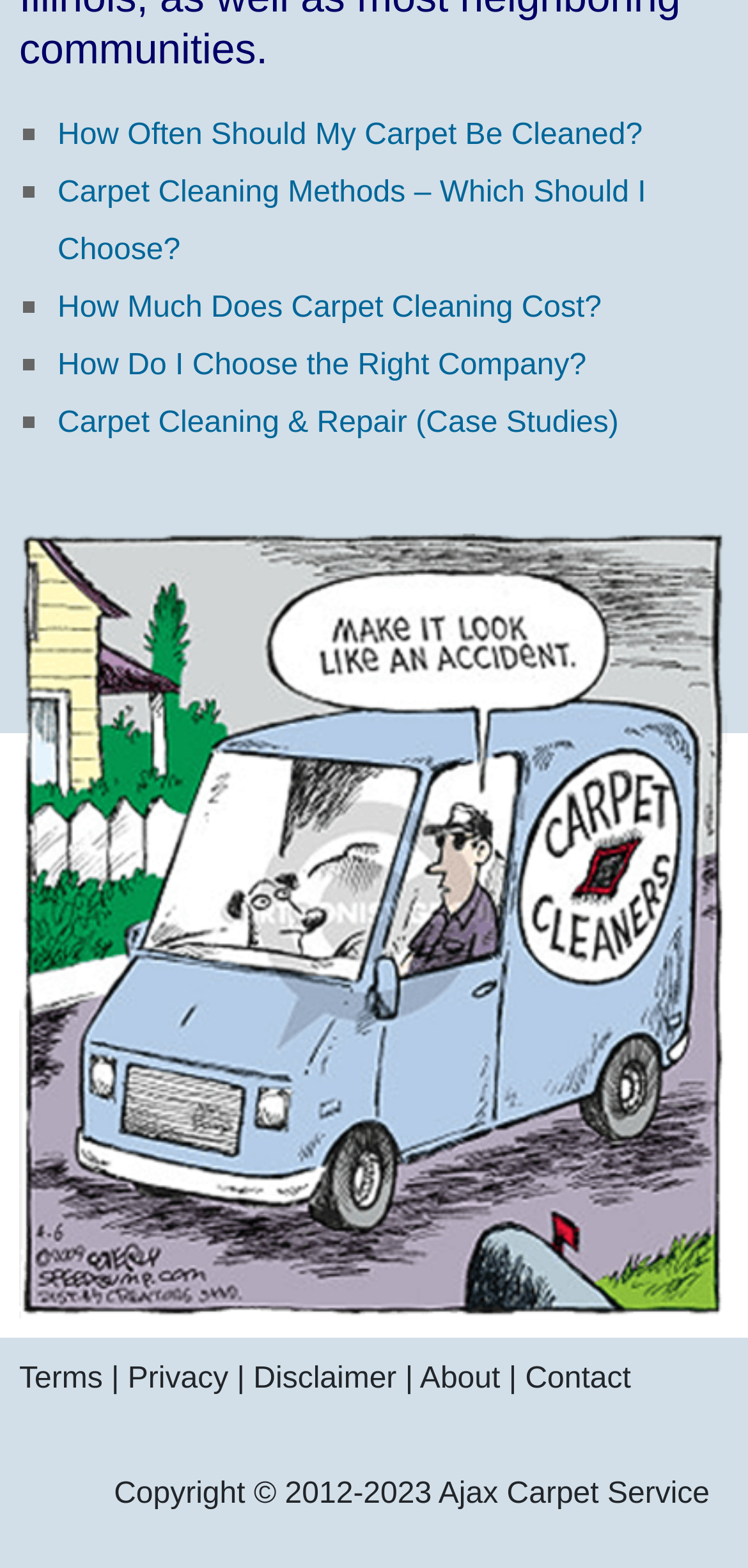Identify the bounding box coordinates of the part that should be clicked to carry out this instruction: "Contact us".

[0.702, 0.869, 0.843, 0.89]